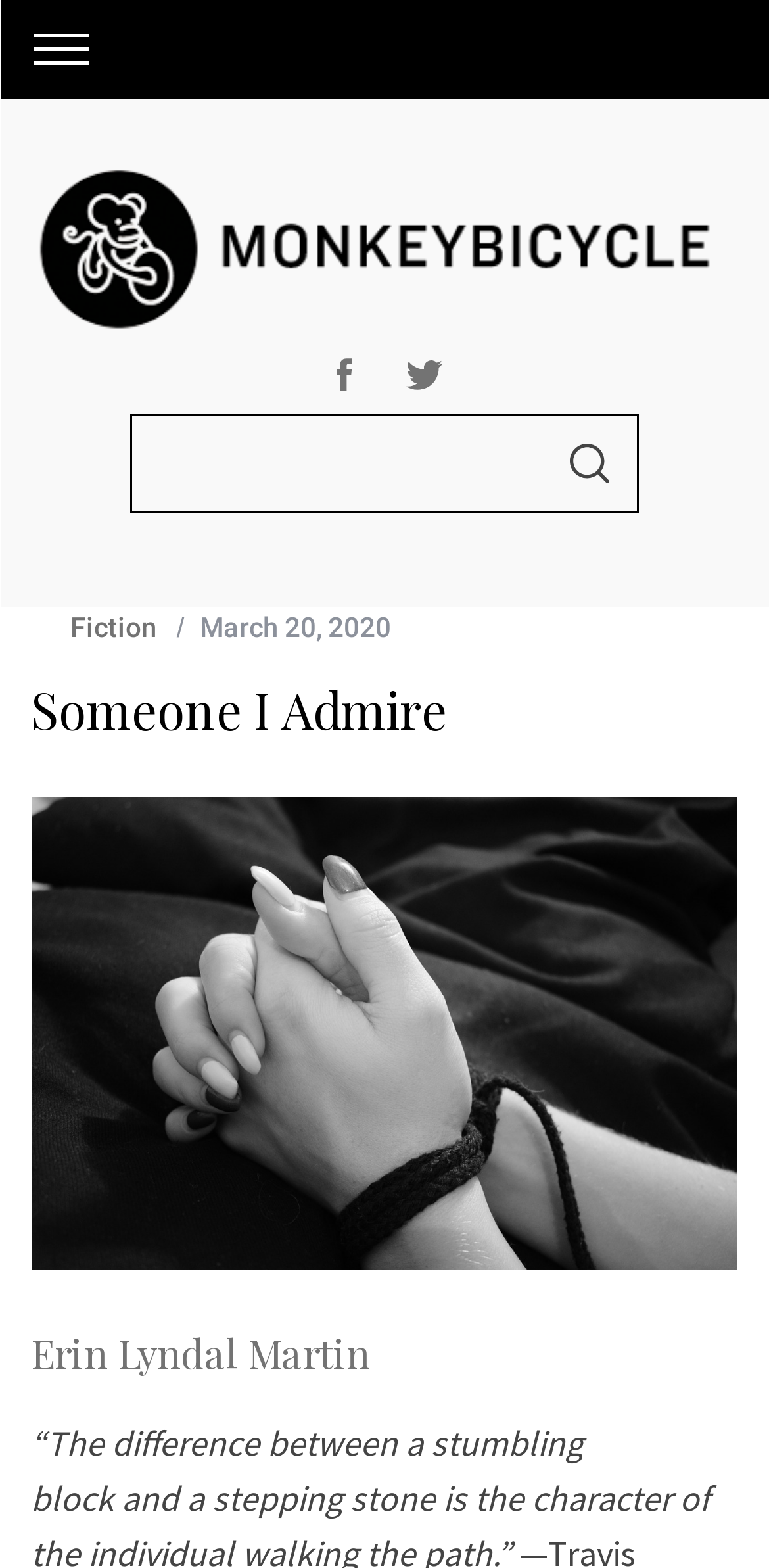Please determine the bounding box coordinates for the UI element described here. Use the format (top-left x, top-left y, bottom-right x, bottom-right y) with values bounded between 0 and 1: Fiction

[0.091, 0.39, 0.204, 0.41]